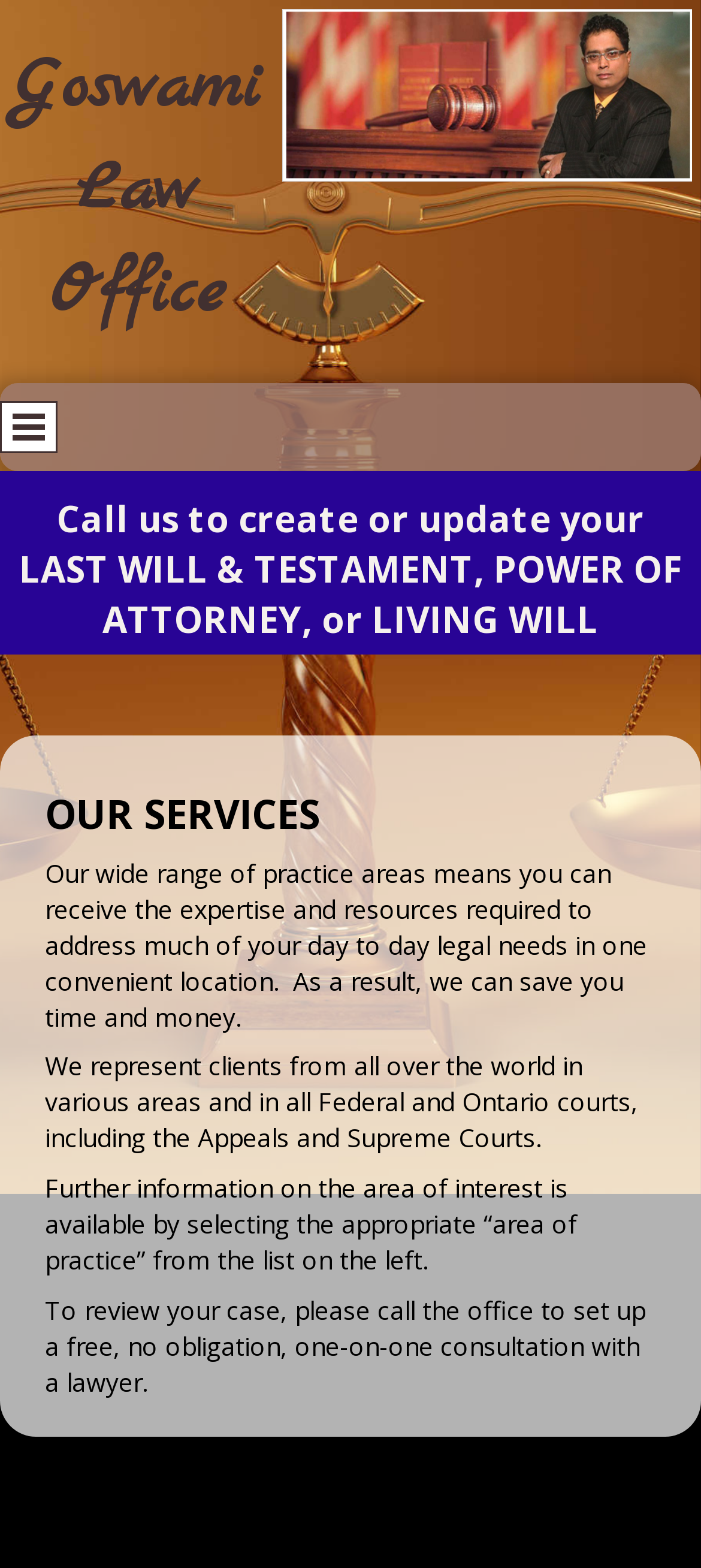Extract the primary header of the webpage and generate its text.

Goswami Law Office